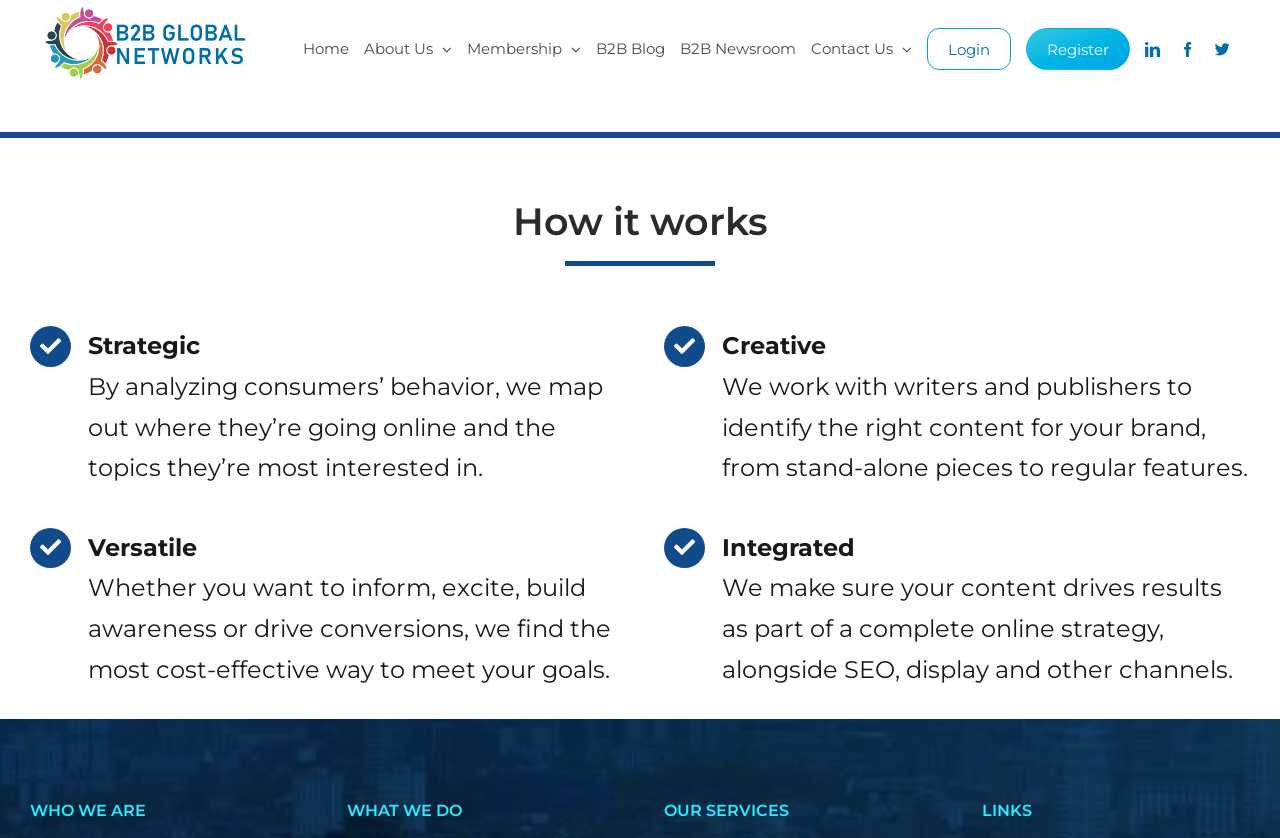Locate the bounding box coordinates of the clickable part needed for the task: "Learn more about Membership".

[0.365, 0.006, 0.454, 0.11]